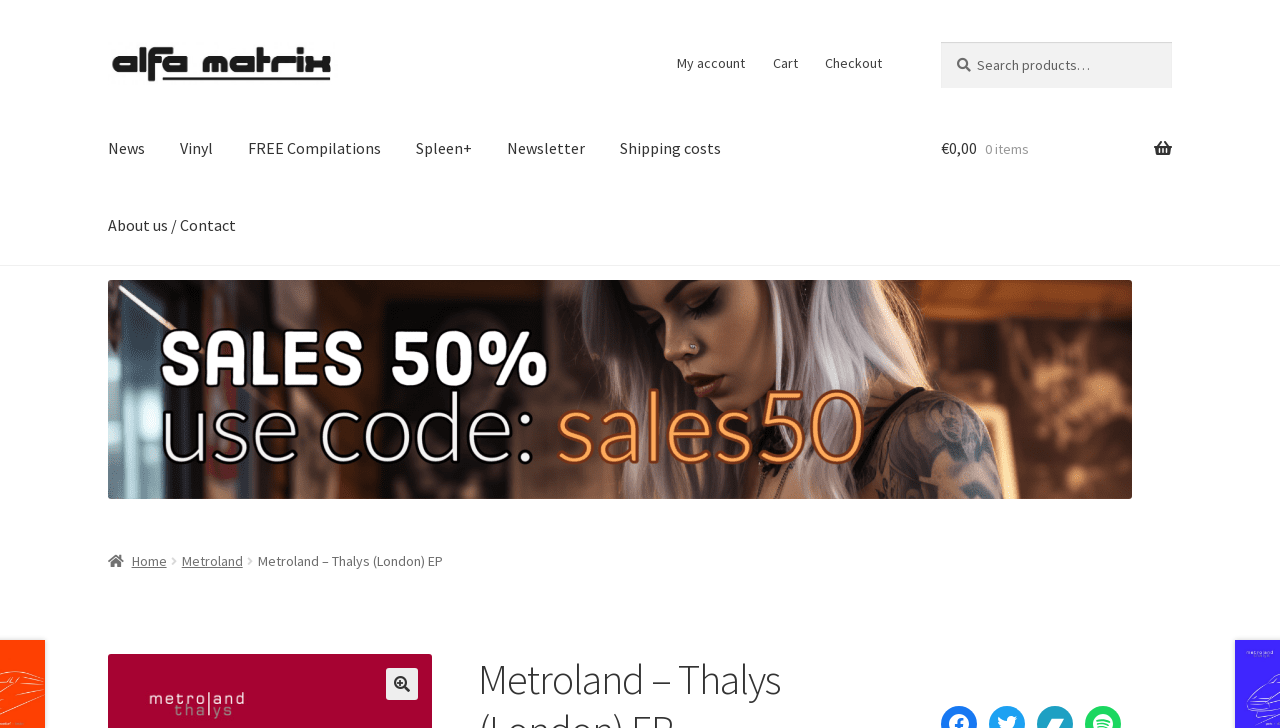Show the bounding box coordinates of the element that should be clicked to complete the task: "Search for something".

[0.735, 0.058, 0.916, 0.121]